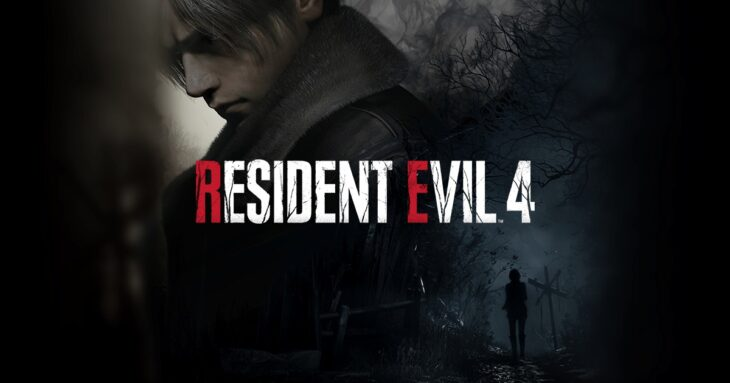Please answer the following question using a single word or phrase: 
What is the mood of the environment depicted in the image?

Eerie and suspenseful